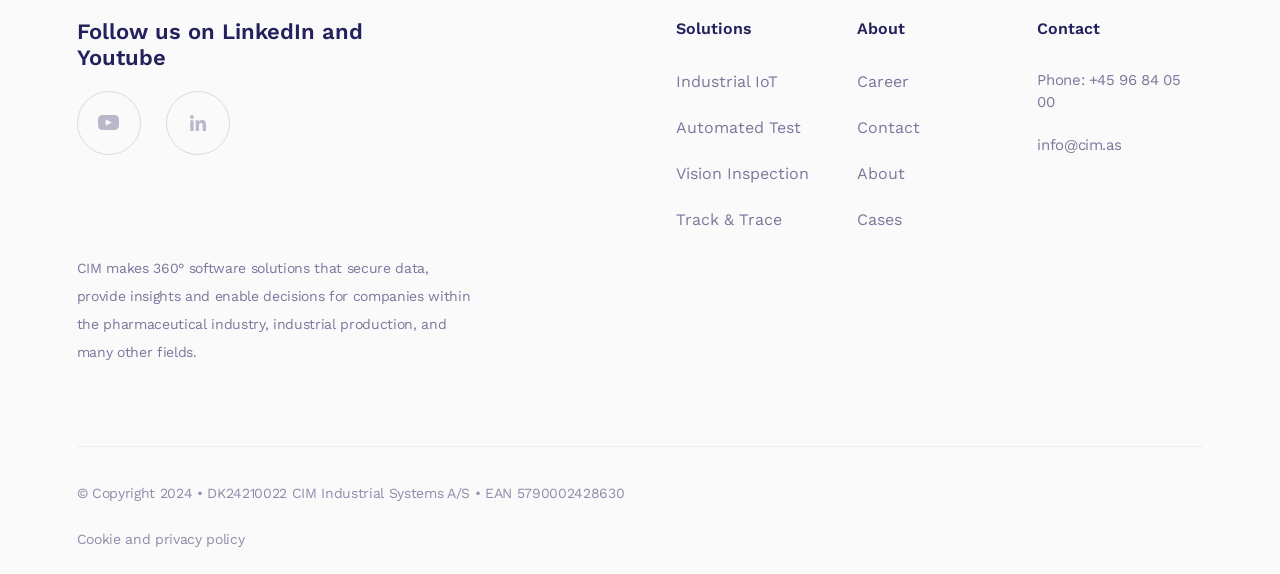What is the company's phone number?
Using the information from the image, give a concise answer in one word or a short phrase.

+45 96 84 05 00